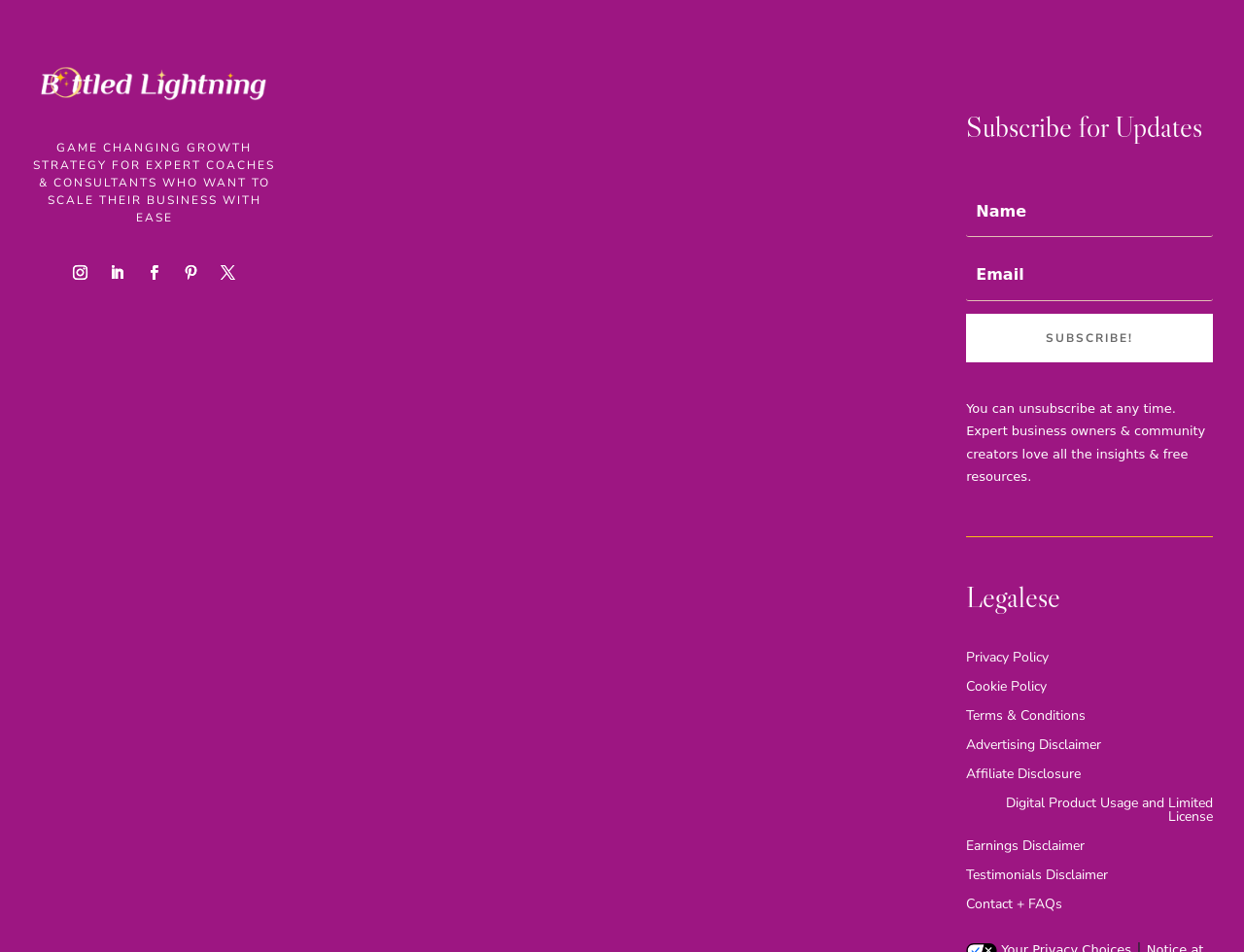Provide the bounding box coordinates of the section that needs to be clicked to accomplish the following instruction: "Contact us."

[0.777, 0.943, 0.854, 0.966]